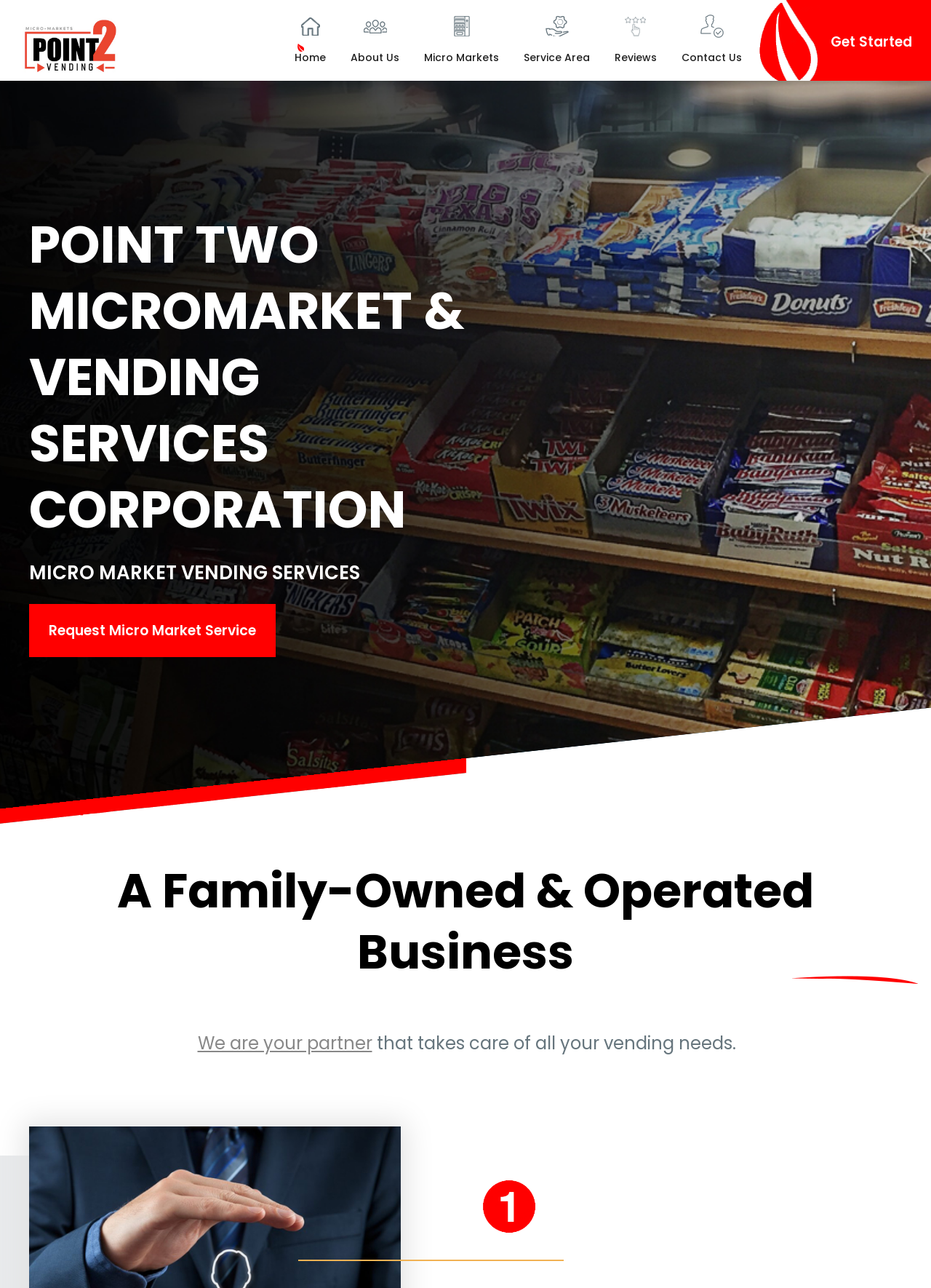Please provide the bounding box coordinate of the region that matches the element description: Home. Coordinates should be in the format (top-left x, top-left y, bottom-right x, bottom-right y) and all values should be between 0 and 1.

[0.303, 0.0, 0.364, 0.06]